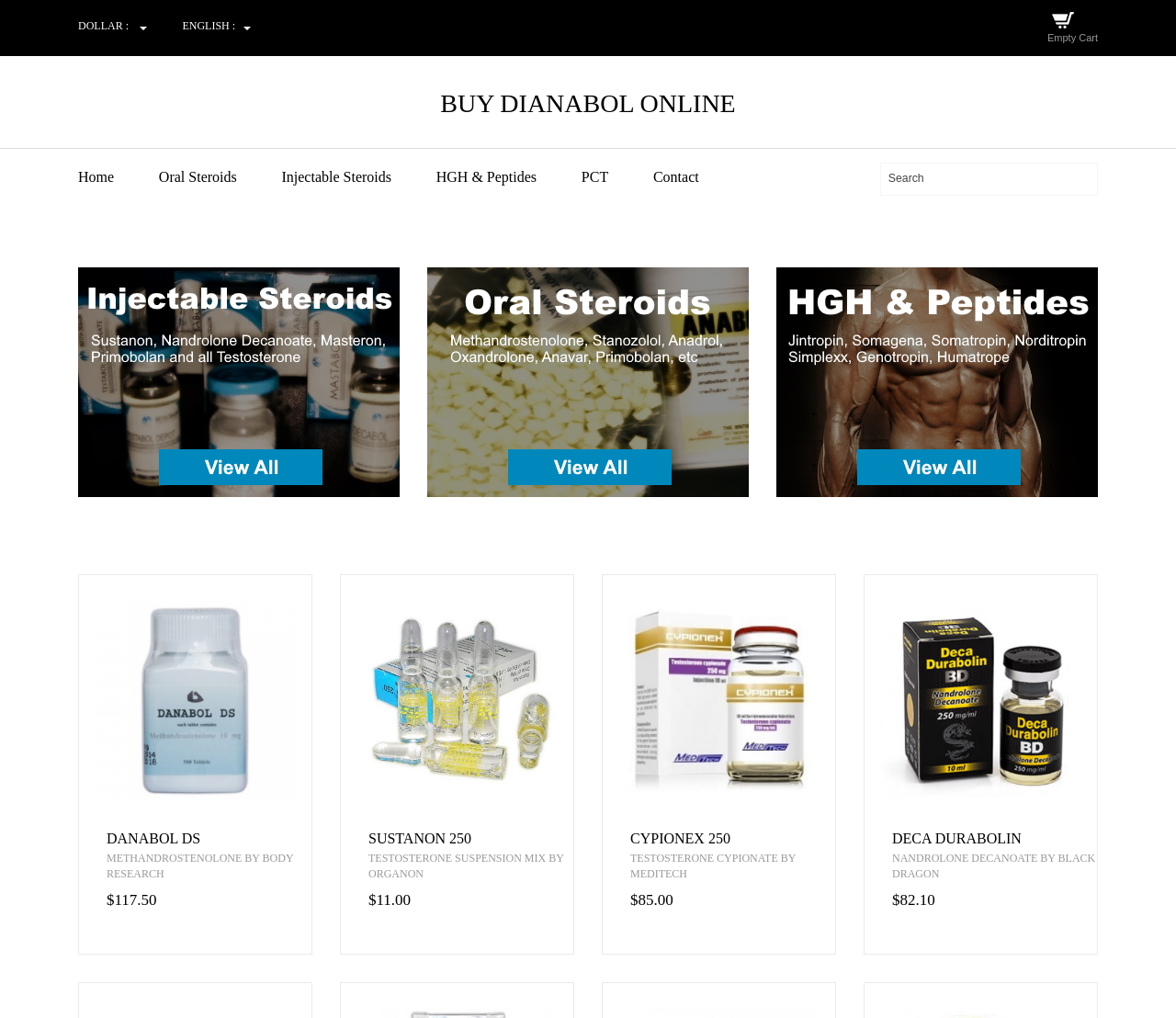Examine the image carefully and respond to the question with a detailed answer: 
What is the brand of Sustanon 250?

The brand of Sustanon 250 is ORGANON, which is mentioned in the product description as 'TESTOSTERONE SUSPENSION MIX BY ORGANON'.